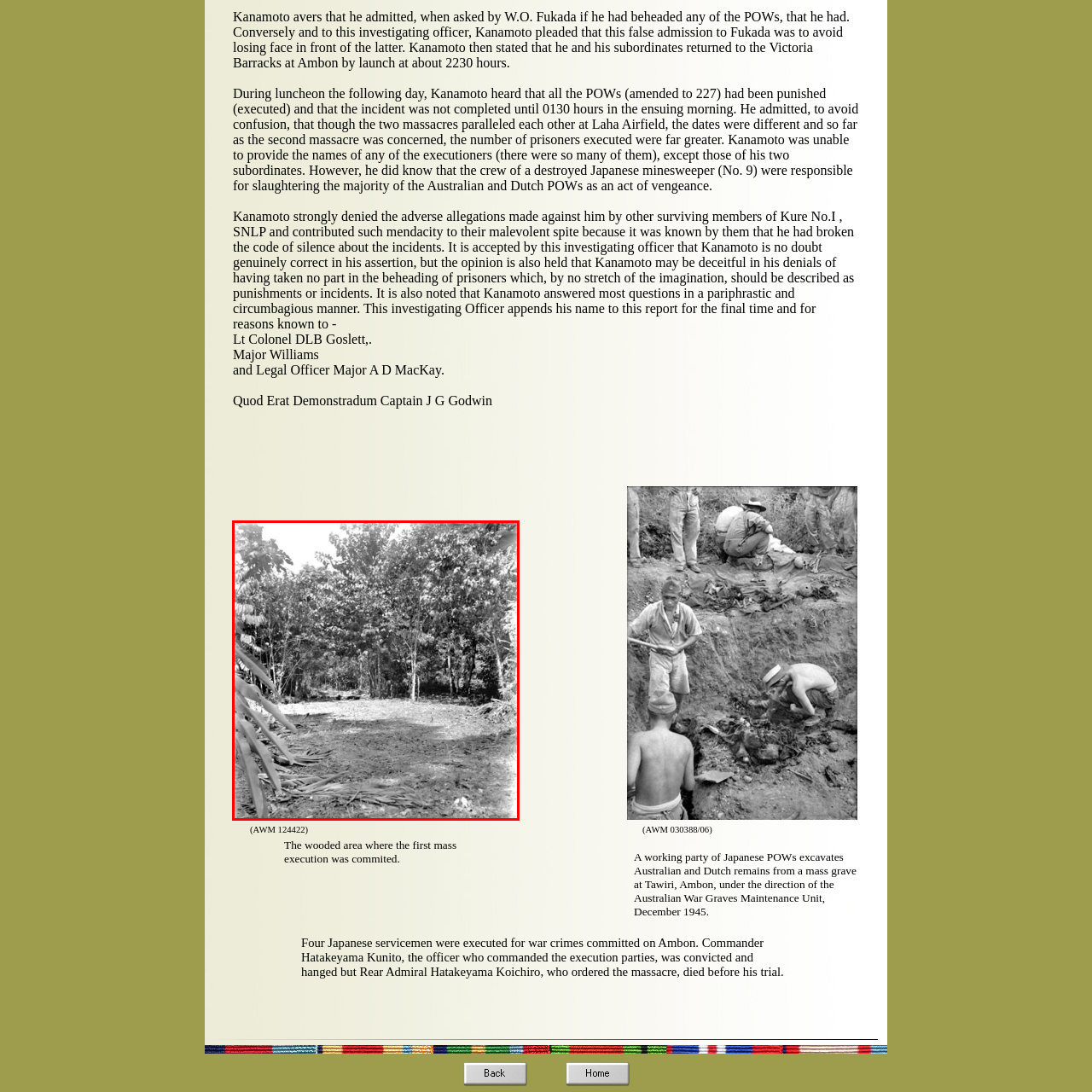Examine the image within the red boundary and respond with a single word or phrase to the question:
What was the site used for during World War II?

Execution of prisoners